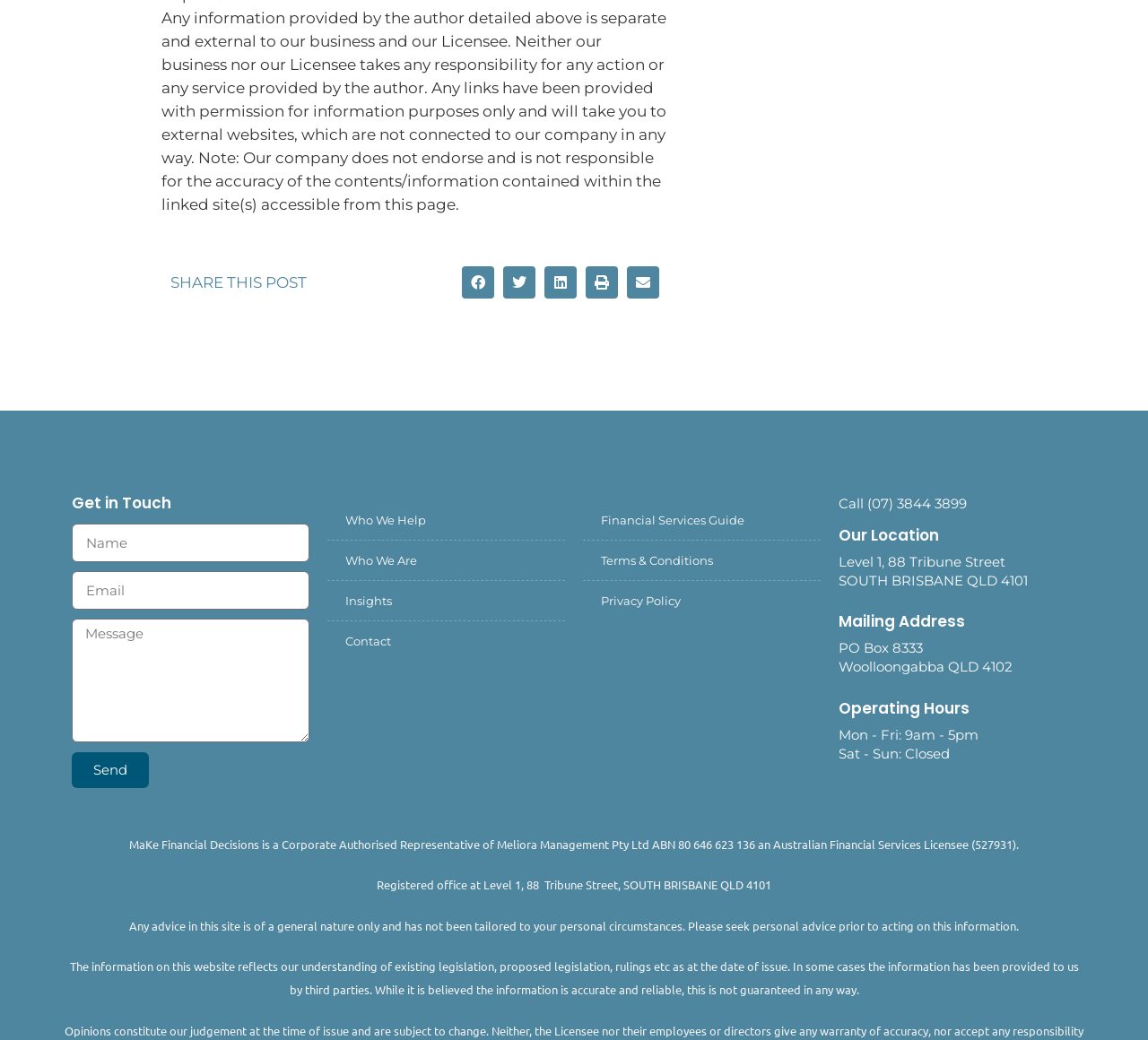What is the company's mailing address?
Examine the image and give a concise answer in one word or a short phrase.

PO Box 8333, Woolloongabba QLD 4102